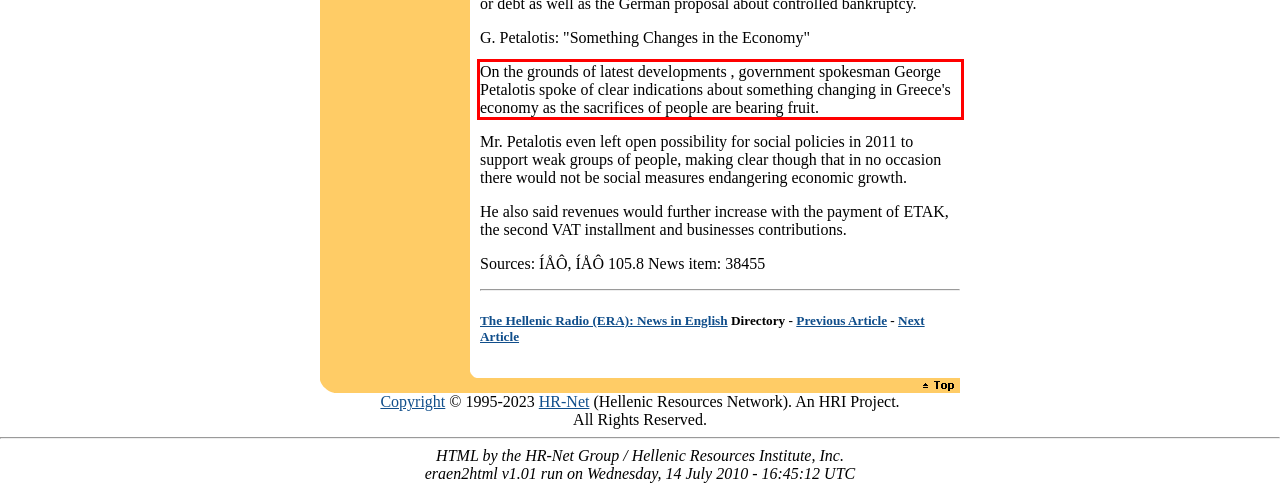Examine the screenshot of the webpage, locate the red bounding box, and generate the text contained within it.

On the grounds of latest developments , government spokesman George Petalotis spoke of clear indications about something changing in Greece's economy as the sacrifices of people are bearing fruit.